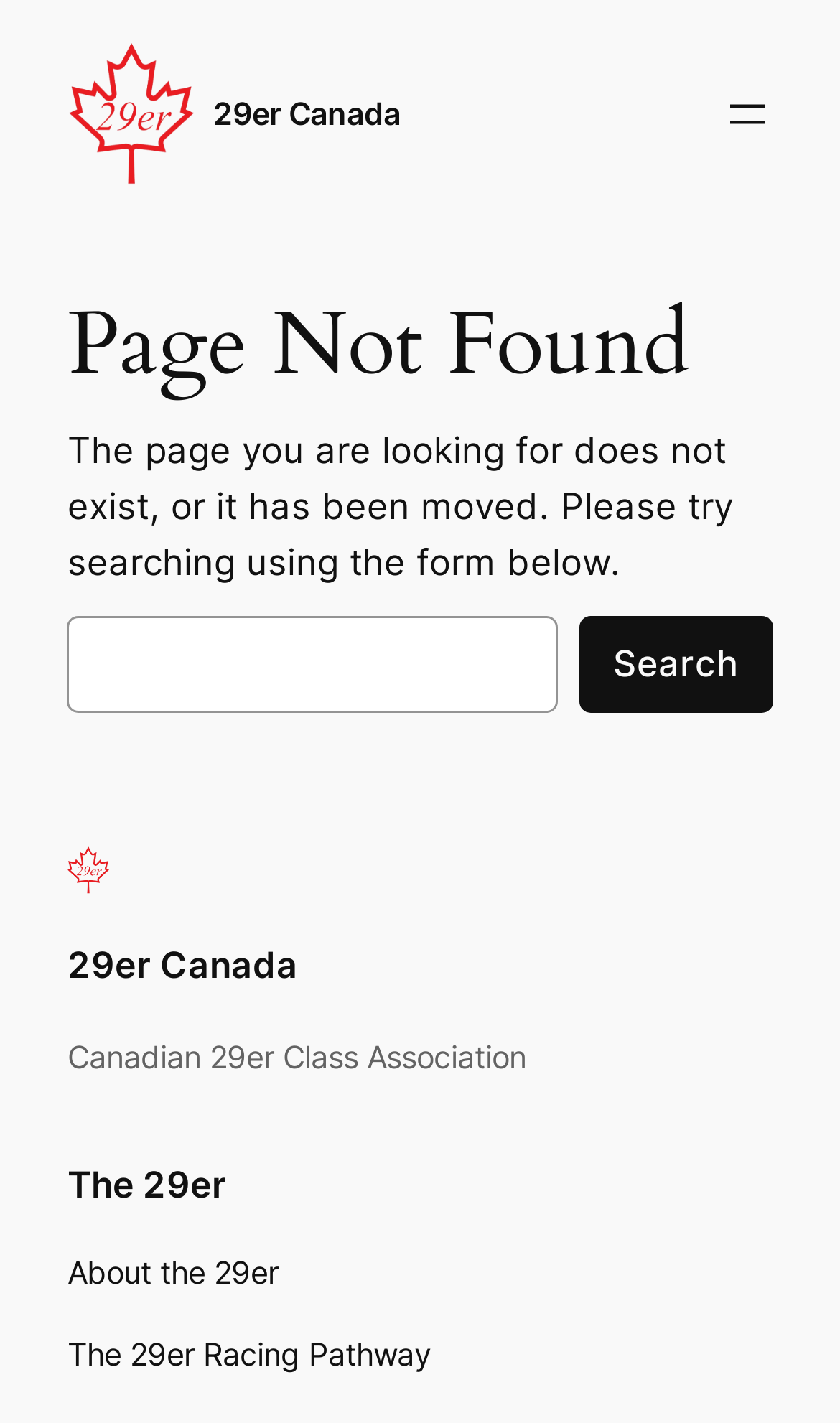What type of boat is mentioned on the webpage?
Based on the screenshot, respond with a single word or phrase.

29er